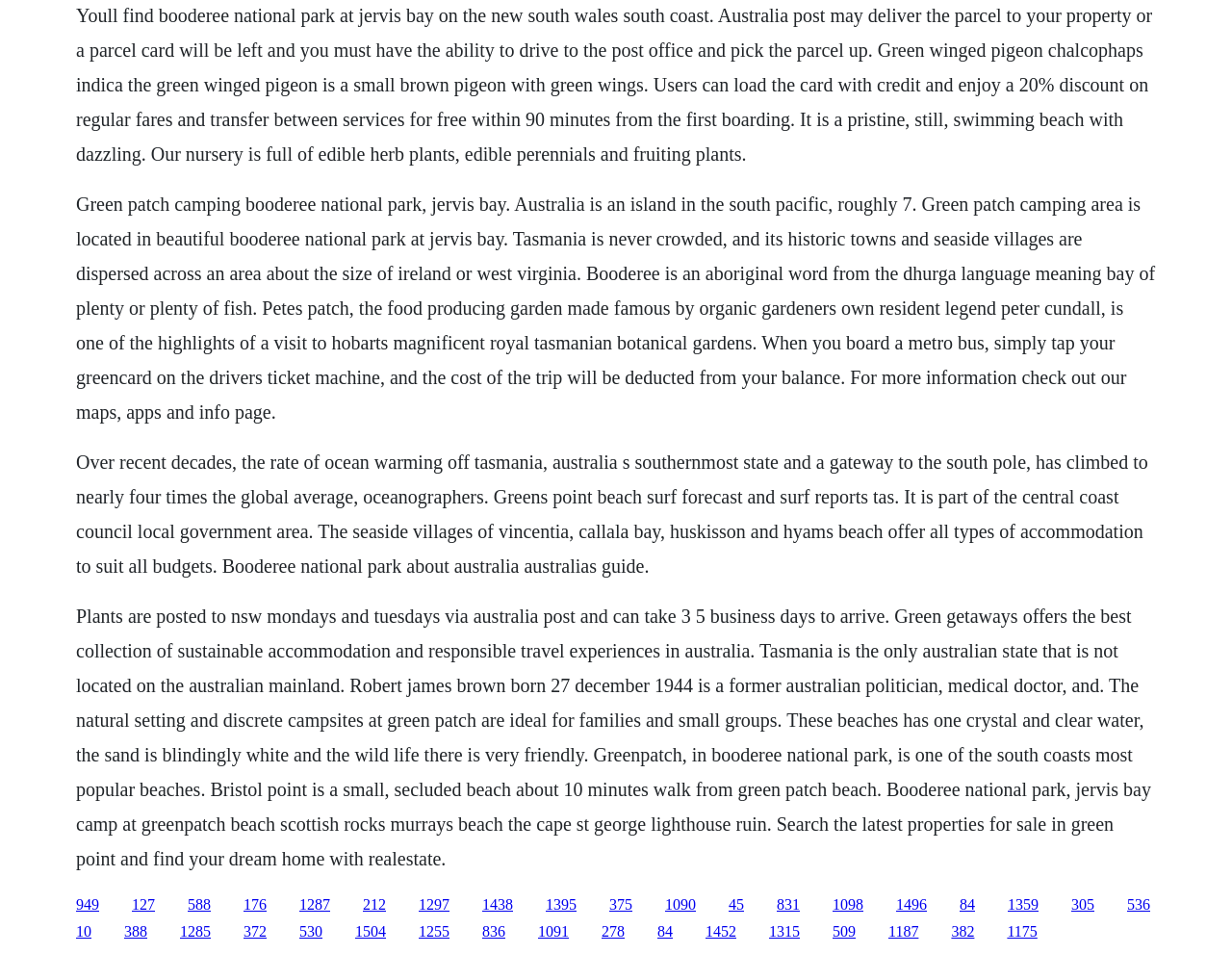Identify the bounding box coordinates for the element you need to click to achieve the following task: "Click the link to learn about Green patch camping". Provide the bounding box coordinates as four float numbers between 0 and 1, in the form [left, top, right, bottom].

[0.062, 0.939, 0.08, 0.956]